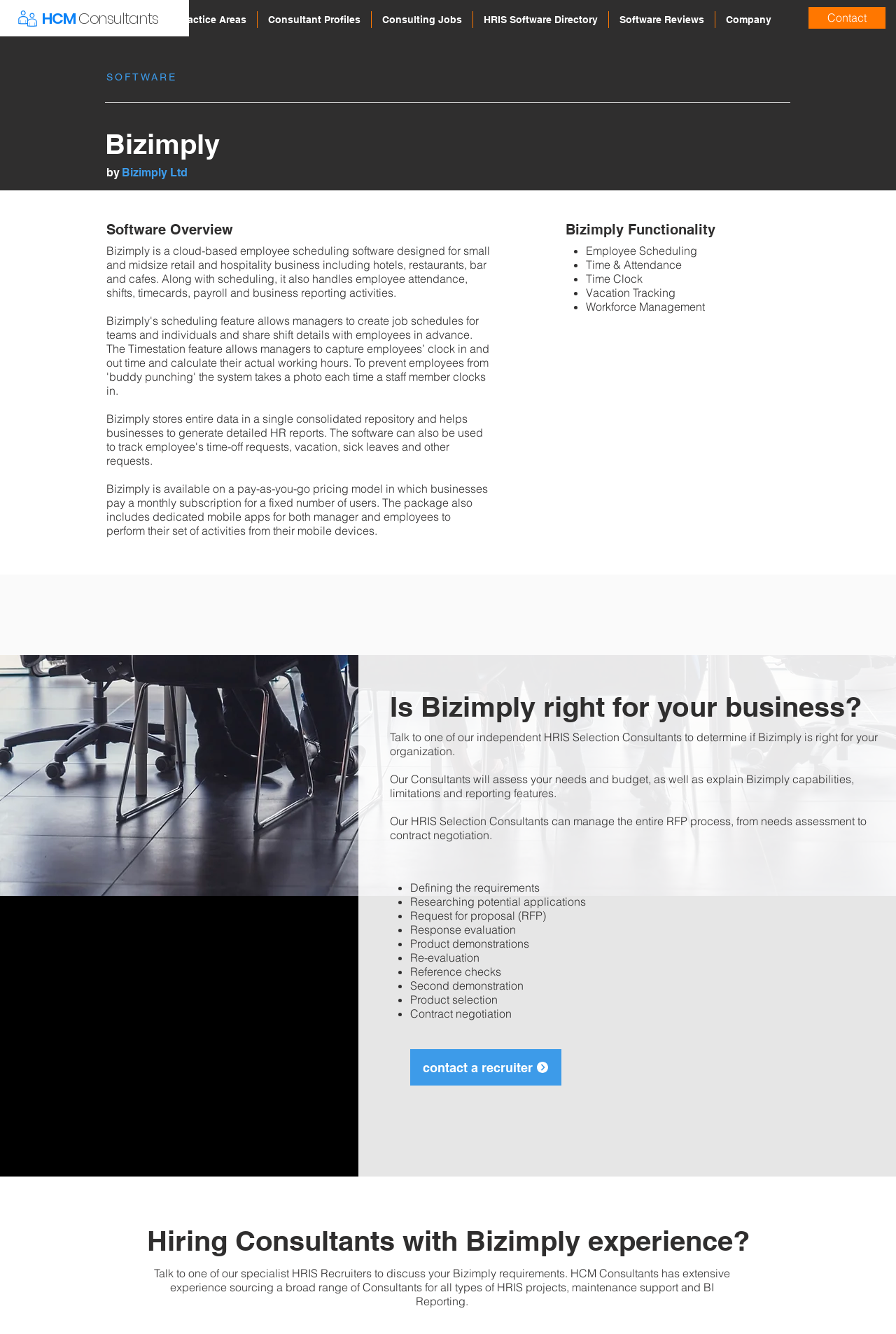Generate a detailed explanation of the webpage's features and information.

The webpage is about Bizimply, a cloud-based employee scheduling software designed for small and midsize retail and hospitality businesses. At the top of the page, there is a navigation menu with links to "Services", "Practice Areas", "Consultant Profiles", "Consulting Jobs", "HRIS Software Directory", "Software Reviews", and "Company". Below the navigation menu, there is a heading "SOFTWARE" and a subheading "Bizimply" with a brief description of the software.

To the left of the description, there is a large image that spans the entire height of the page, likely a business-related image. Below the description, there are several sections of text that outline the features and functionality of Bizimply, including employee scheduling, time and attendance, time clock, vacation tracking, and workforce management.

Further down the page, there is a section with a heading "Is Bizimply right for your business?" that discusses the benefits of using Bizimply and the services offered by HCM Consultants, including HRIS selection consulting and recruitment services. This section includes a list of services provided by the consultants, such as defining requirements, researching potential applications, and contract negotiation.

At the bottom of the page, there is a call-to-action link to "contact a recruiter" and a section about hiring consultants with Bizimply experience. There is also another large image that spans the entire width of the page, likely a team meeting or business-related image.